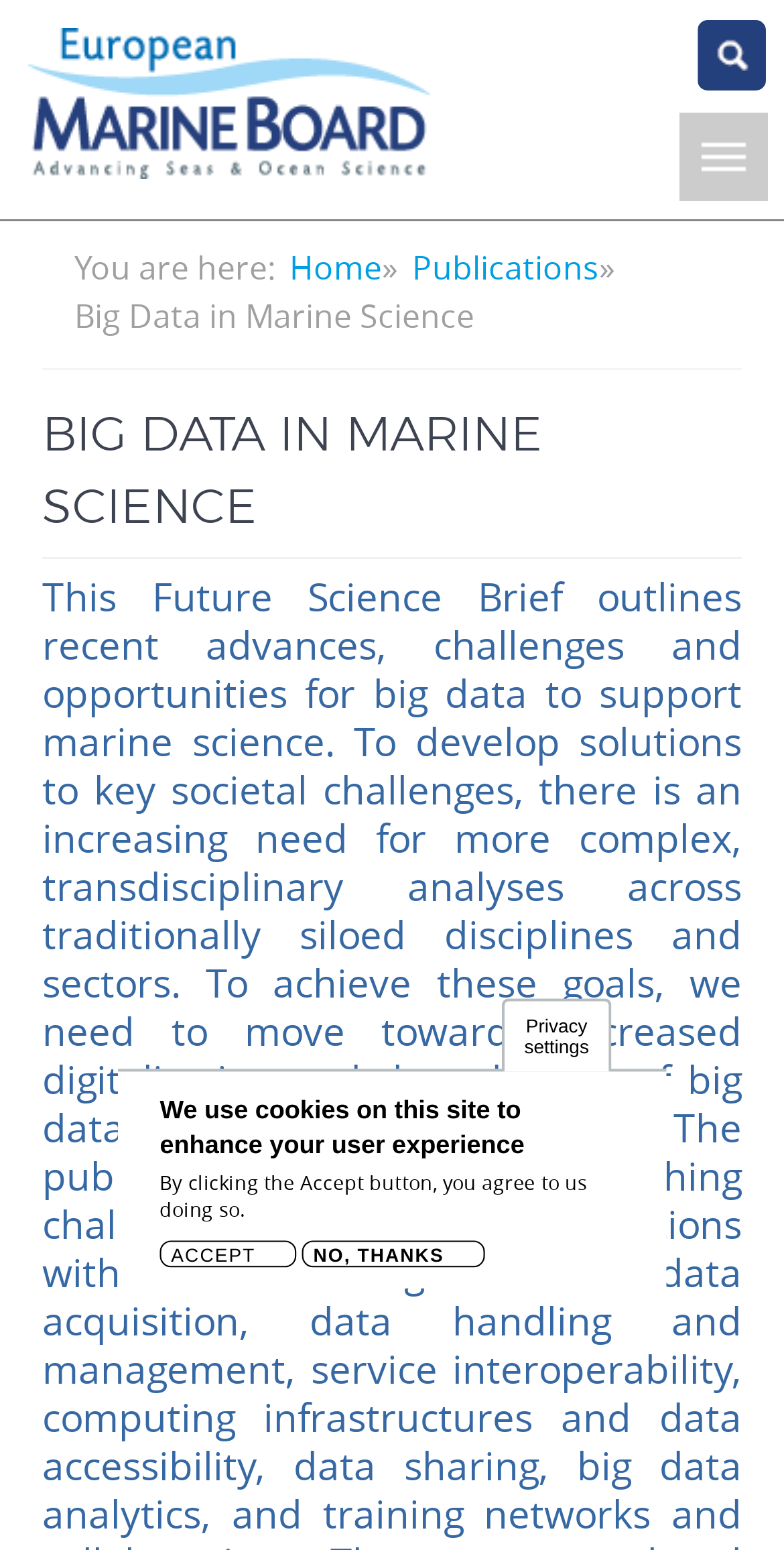Identify the primary heading of the webpage and provide its text.

BIG DATA IN MARINE SCIENCE